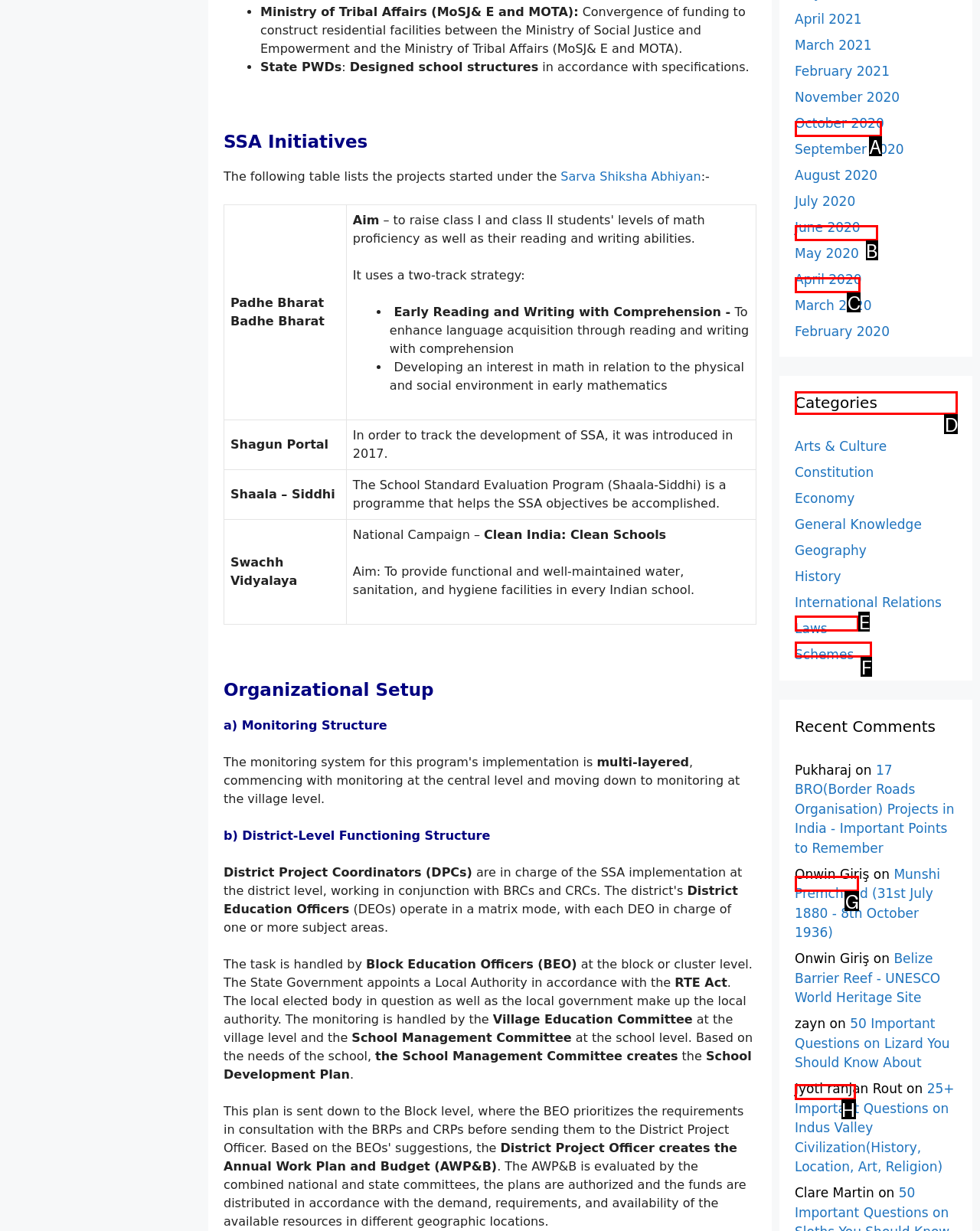For the task: Explore the 'Categories' section, identify the HTML element to click.
Provide the letter corresponding to the right choice from the given options.

D